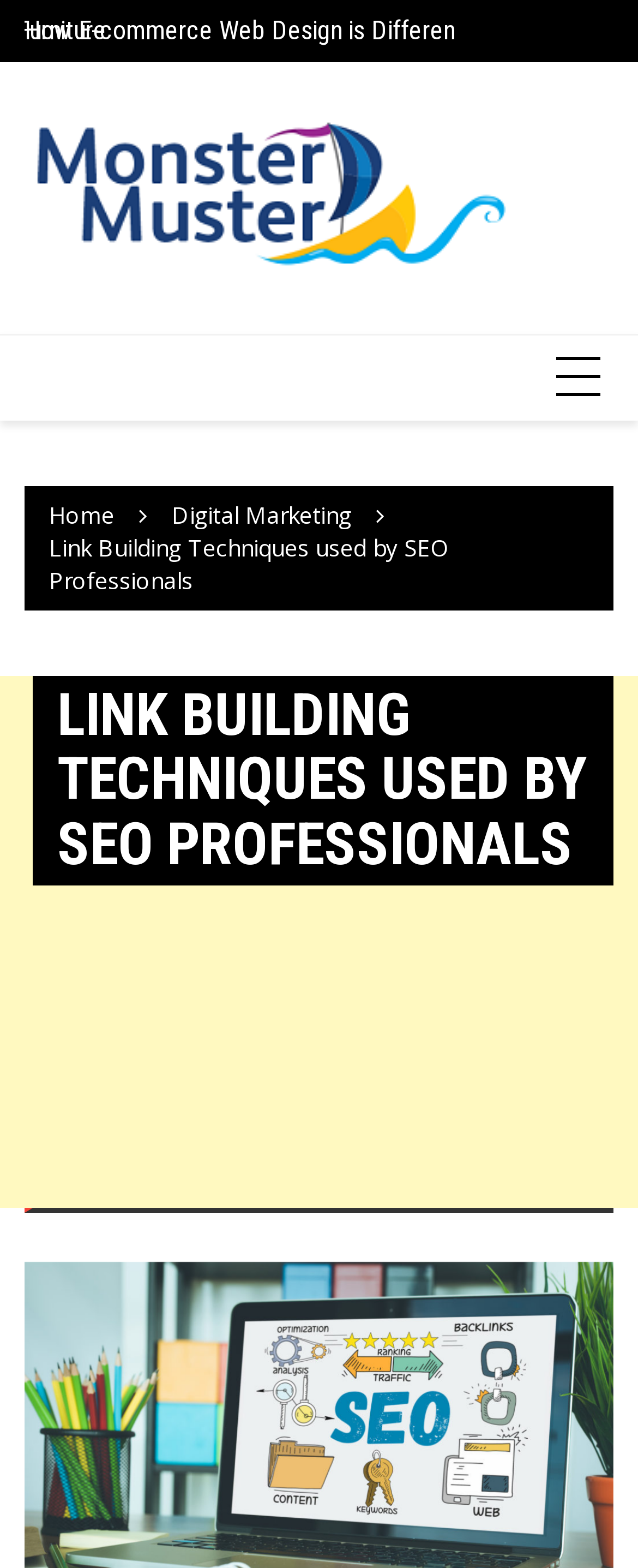What is the topic of the article?
Please elaborate on the answer to the question with detailed information.

I found a heading element with the text 'Factors Impacting Silver Prices in Australian Dollars' which suggests that the topic of the article is related to silver prices in Australian dollars.